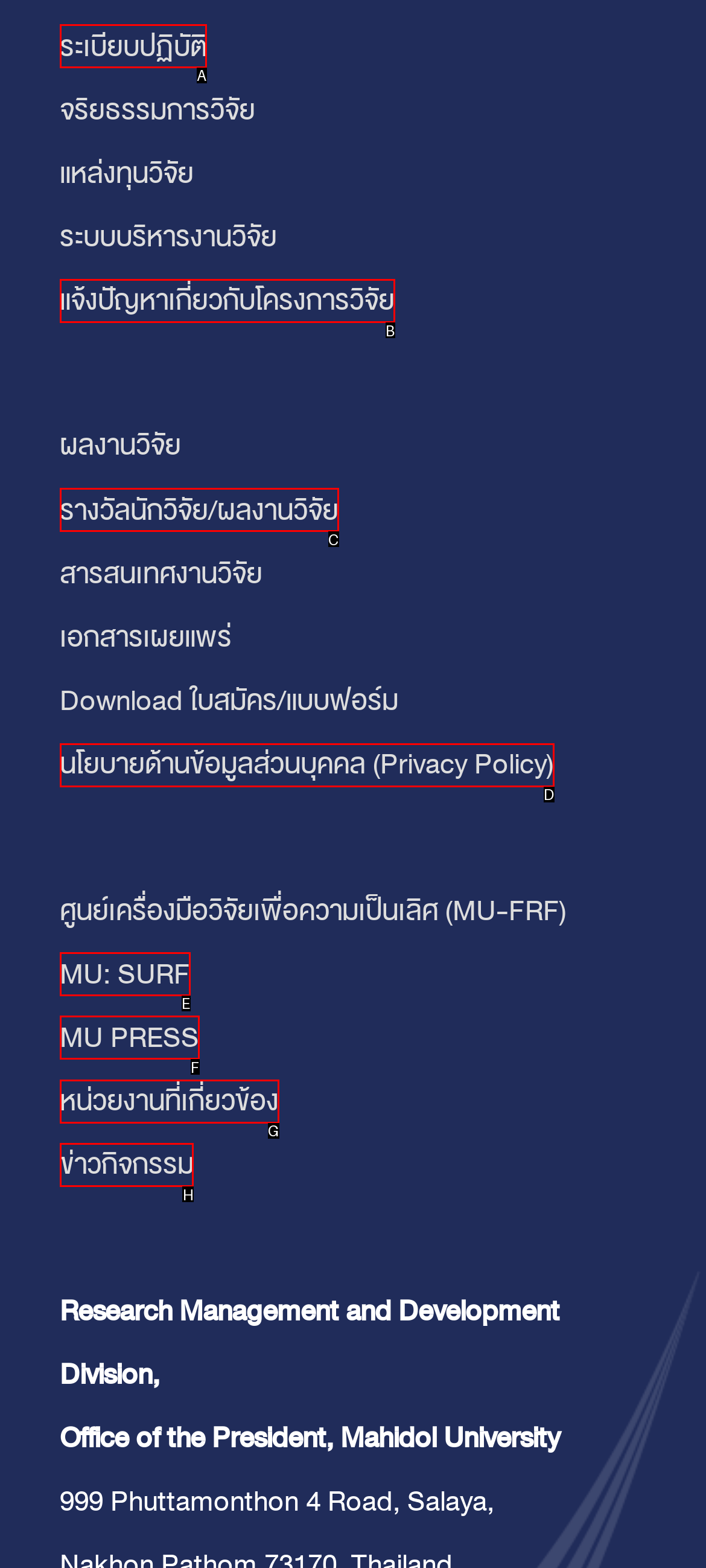To complete the task: Check ข่าวกิจกรรม, which option should I click? Answer with the appropriate letter from the provided choices.

H